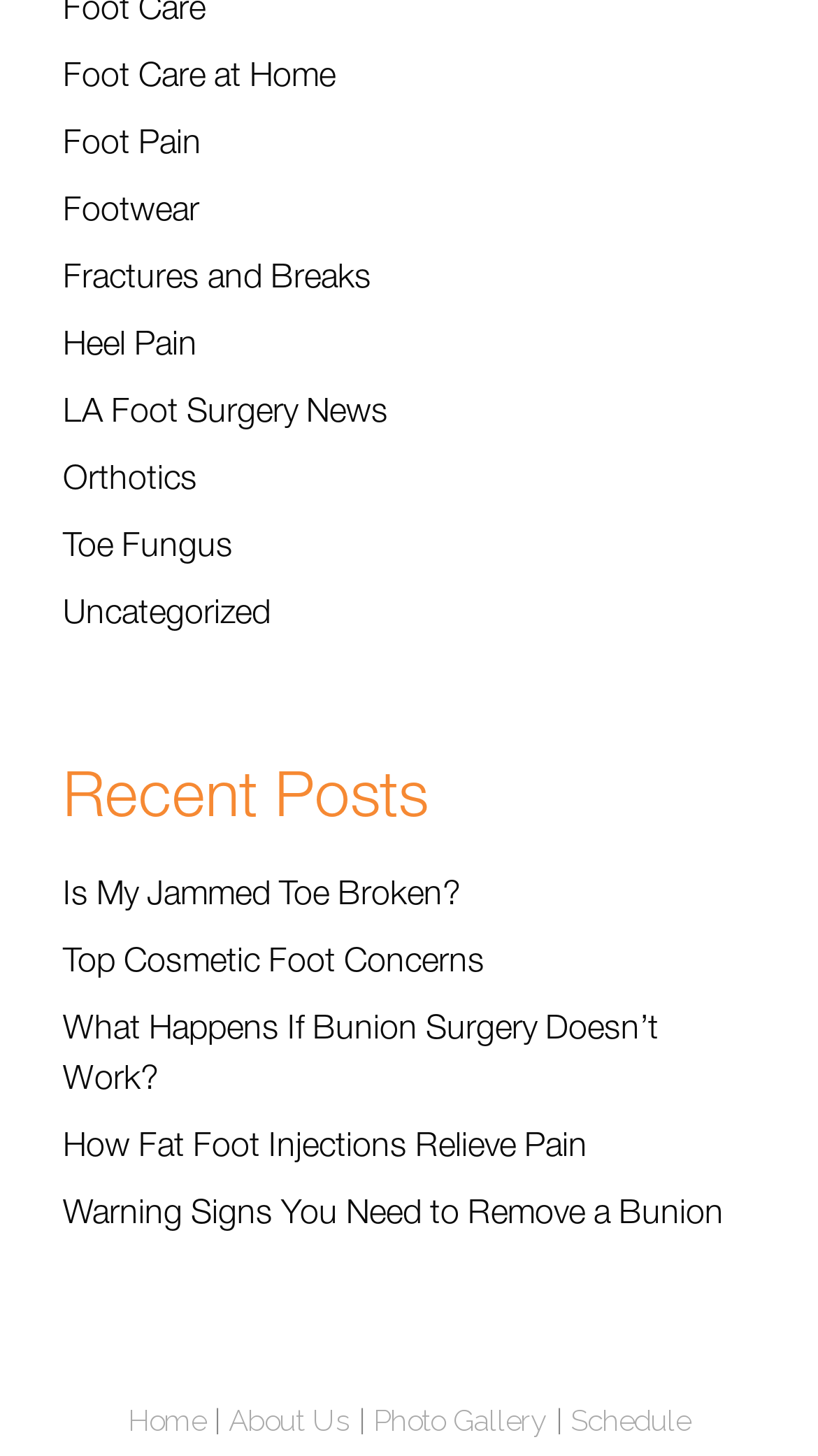What is the last link on the top navigation bar?
Please provide a comprehensive answer based on the details in the screenshot.

I examined the top navigation bar and found the last link to be 'Photo Gallery' with a bounding box of [0.456, 0.964, 0.669, 0.987]. This link is located at the top-right corner of the webpage.